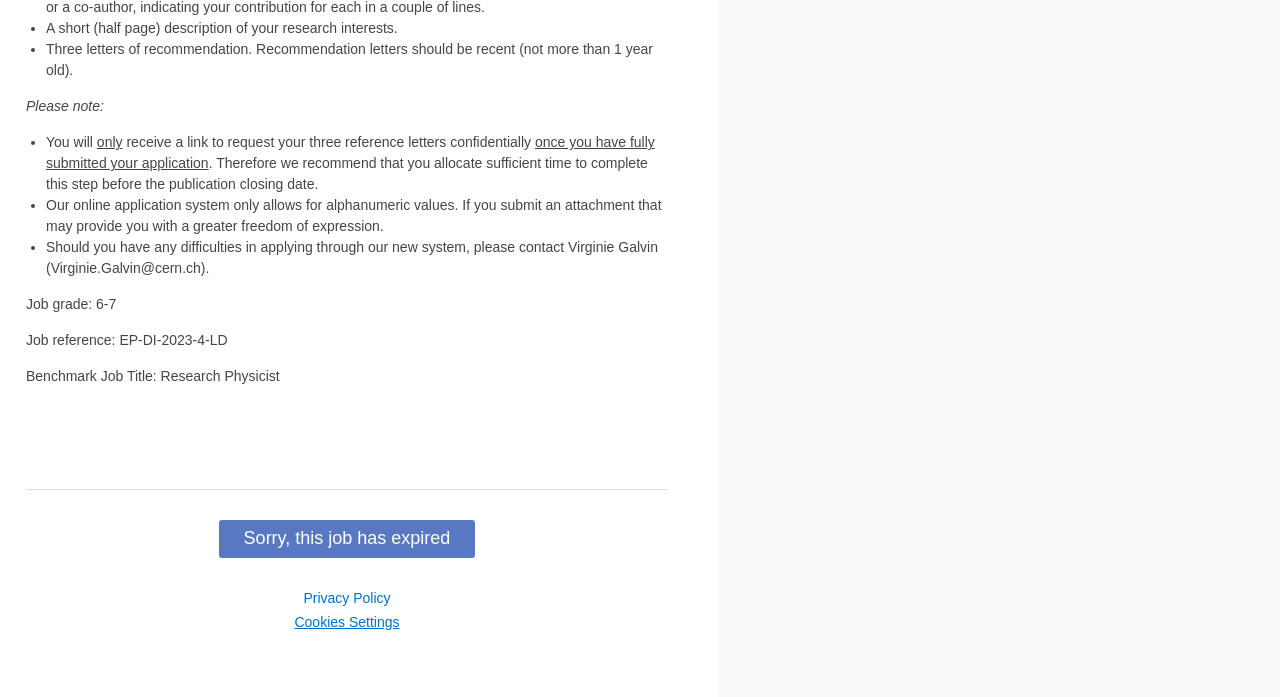What is the benchmark job title for this position?
Using the image as a reference, answer the question with a short word or phrase.

Research Physicist